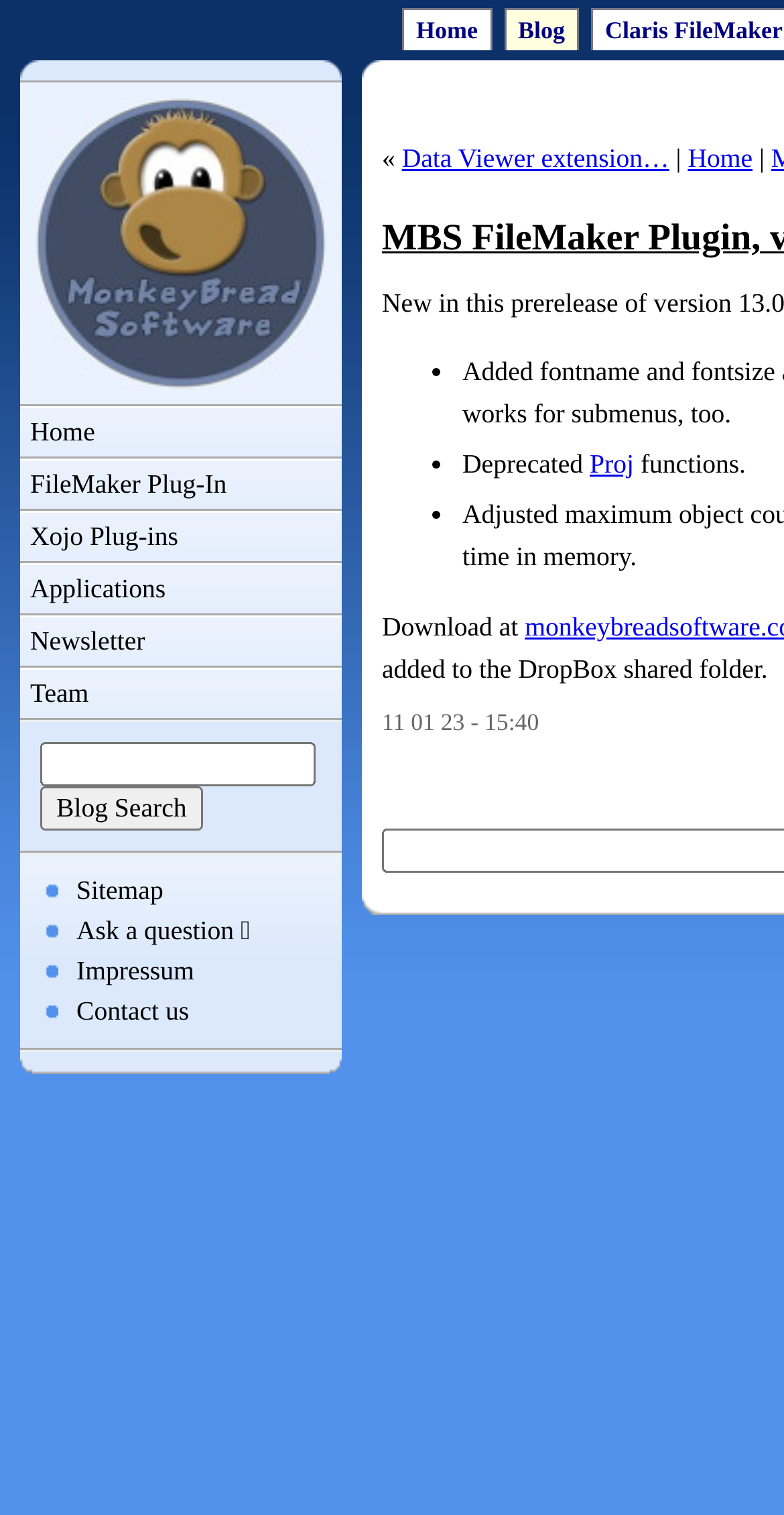Please identify the bounding box coordinates of the element on the webpage that should be clicked to follow this instruction: "search in the blog". The bounding box coordinates should be given as four float numbers between 0 and 1, formatted as [left, top, right, bottom].

[0.051, 0.519, 0.259, 0.548]